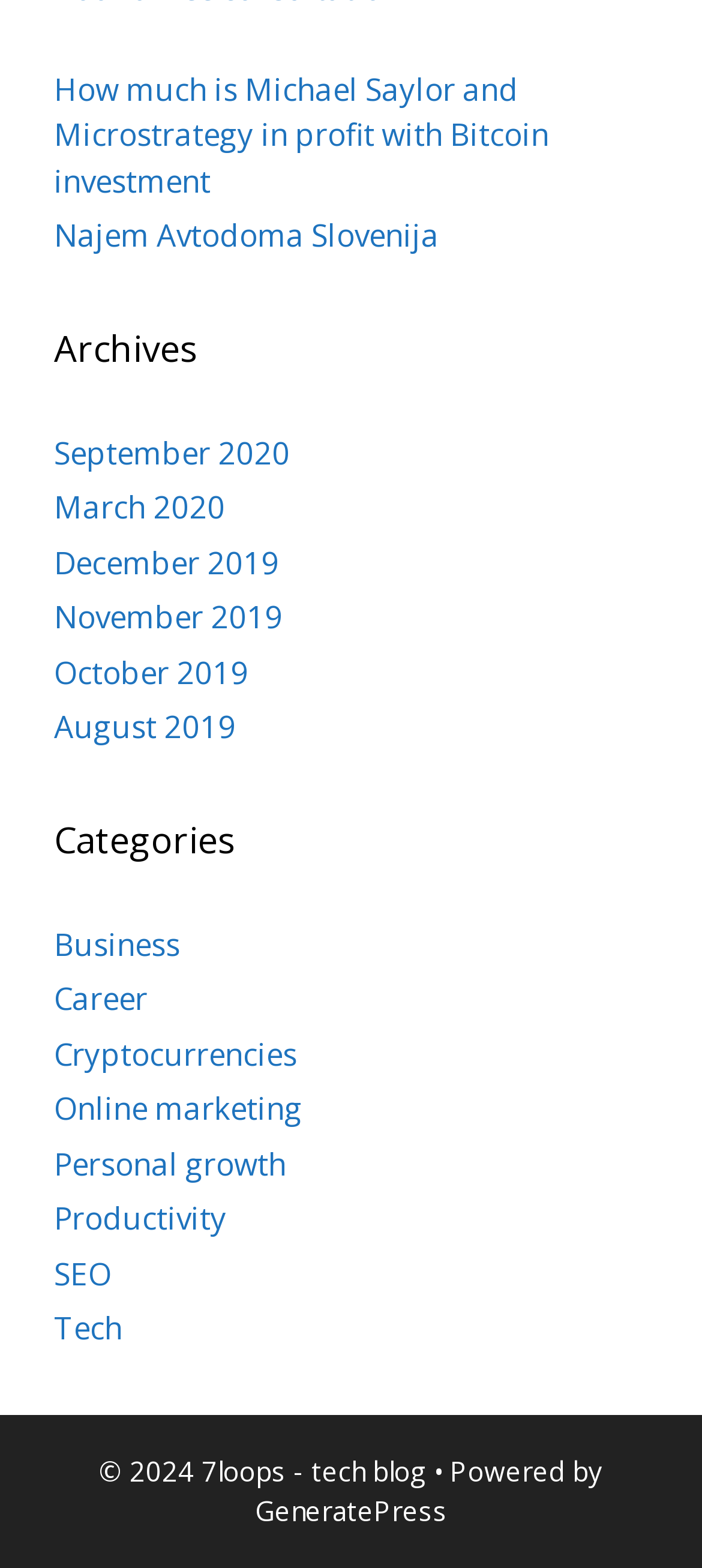Based on the image, please respond to the question with as much detail as possible:
How many categories are listed on the webpage?

I counted the number of links under the 'Categories' heading, which are 'Business', 'Career', 'Cryptocurrencies', 'Online marketing', 'Personal growth', 'Productivity', and 'SEO', totaling 7 categories.